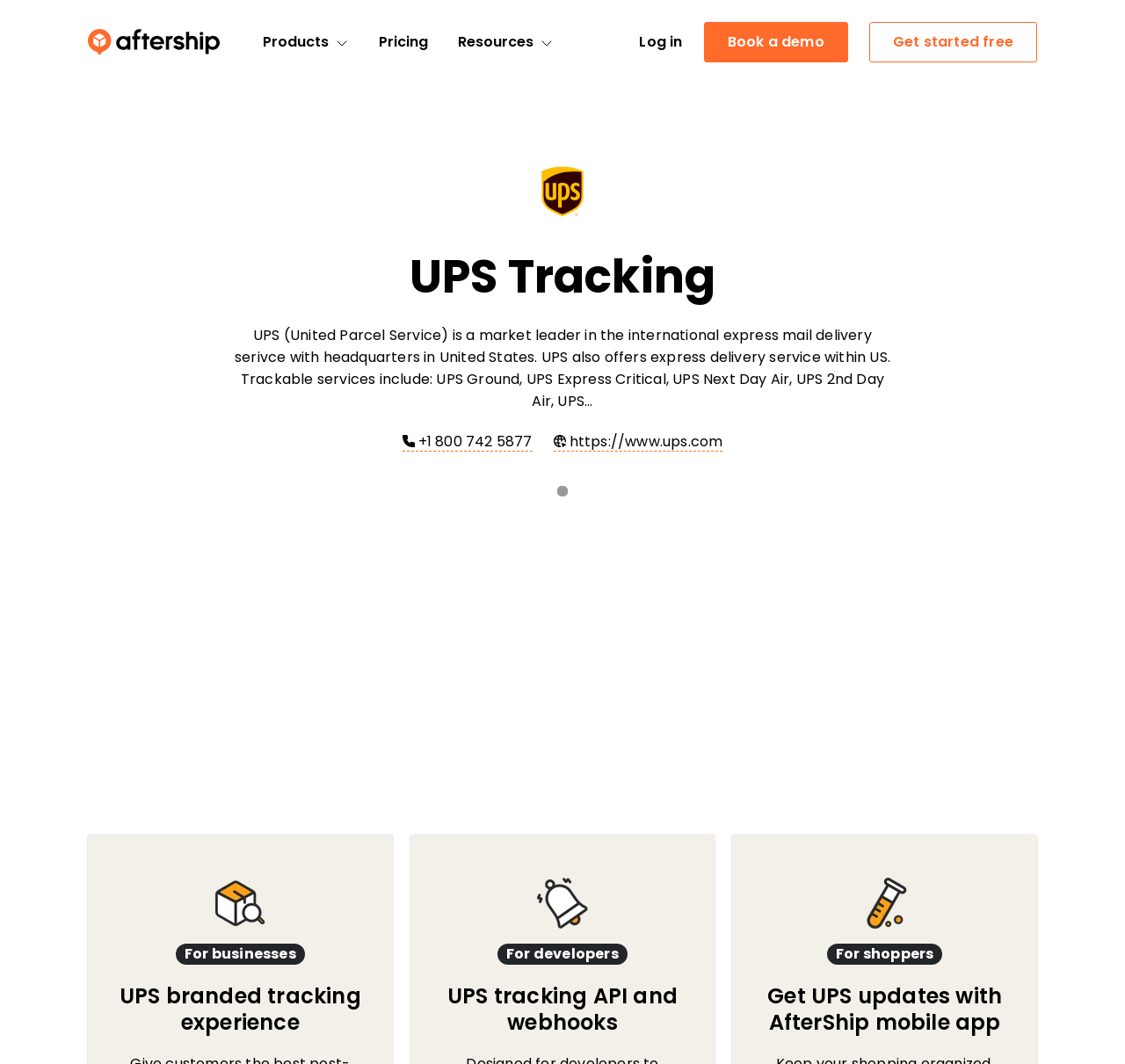Select the bounding box coordinates of the element I need to click to carry out the following instruction: "Click the 'Book a demo' link".

[0.625, 0.021, 0.754, 0.059]